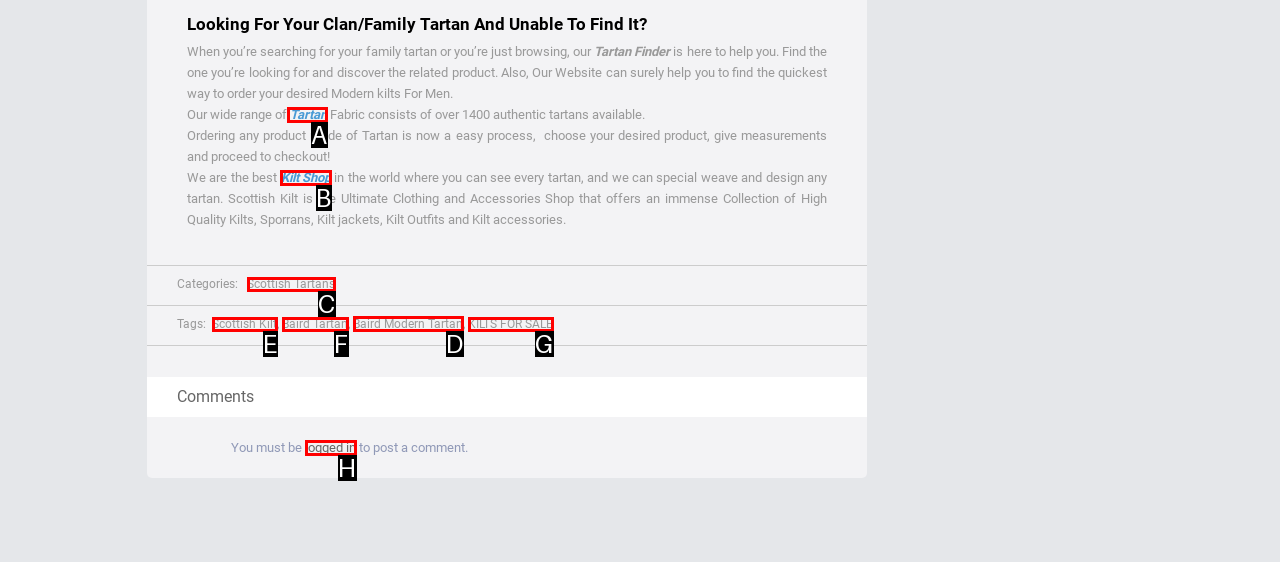Select the appropriate HTML element that needs to be clicked to finish the task: Learn about Baird Modern Tartan
Reply with the letter of the chosen option.

D